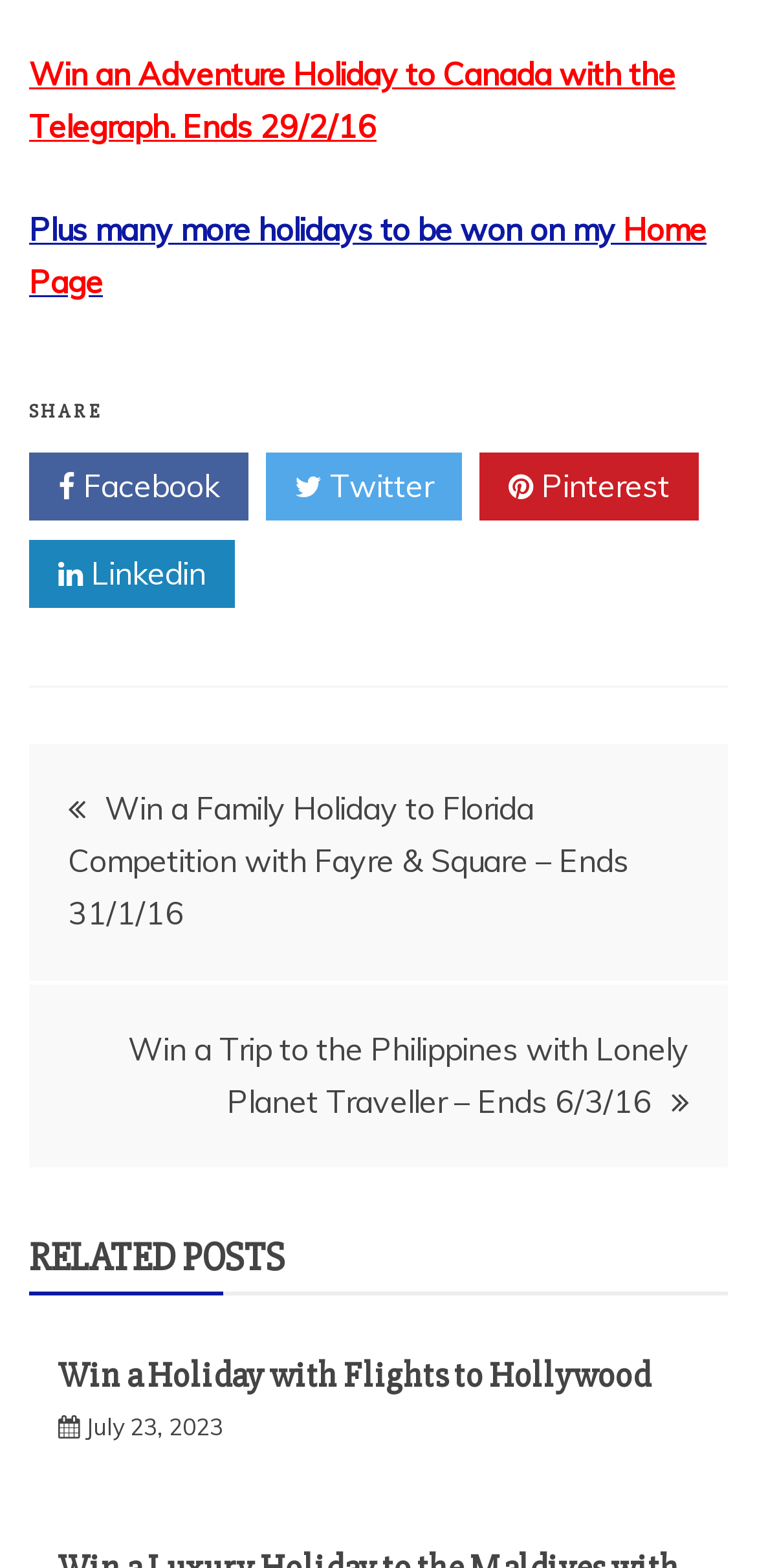From the screenshot, find the bounding box of the UI element matching this description: "Twitter". Supply the bounding box coordinates in the form [left, top, right, bottom], each a float between 0 and 1.

[0.351, 0.289, 0.61, 0.332]